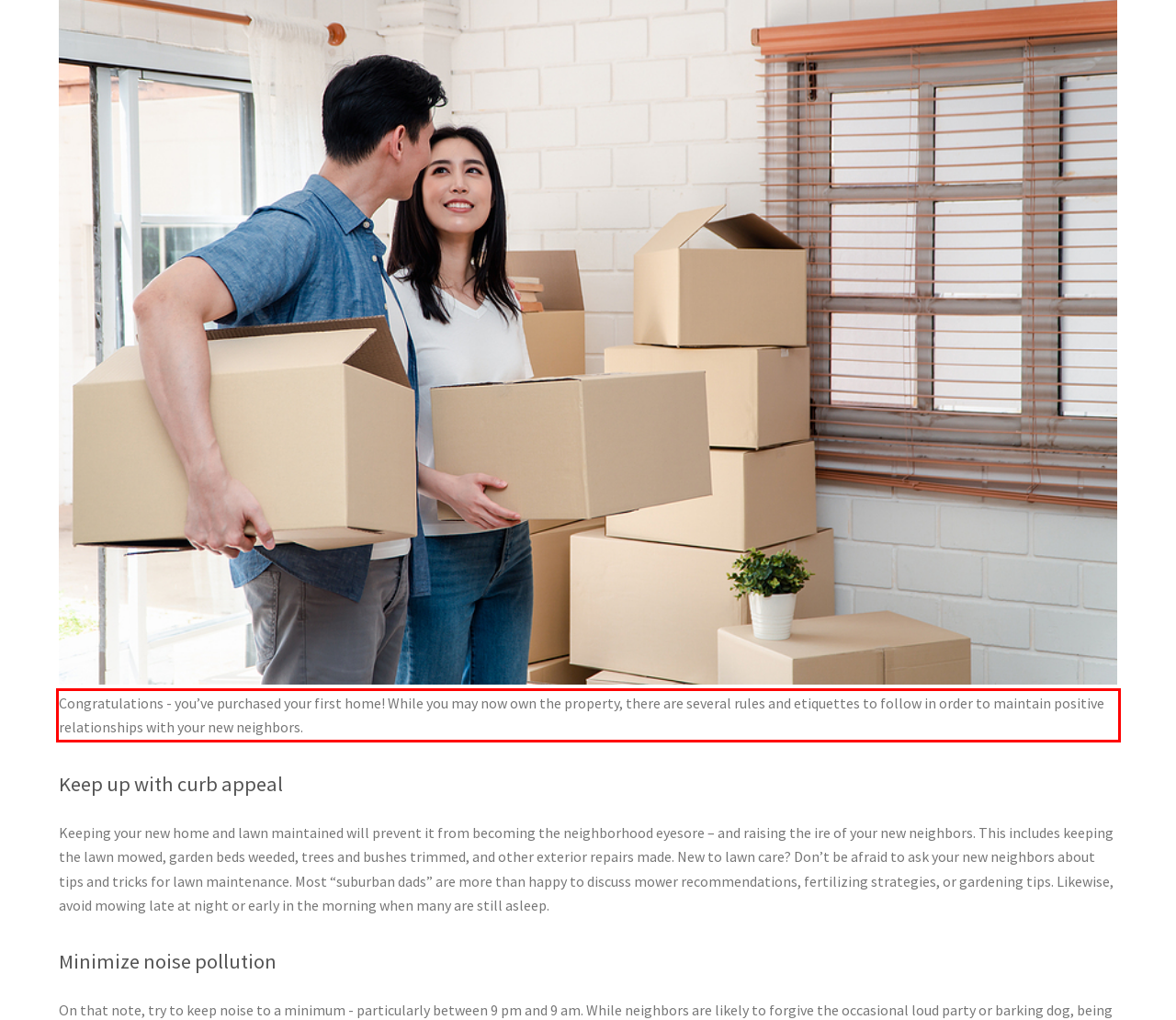Given a screenshot of a webpage containing a red rectangle bounding box, extract and provide the text content found within the red bounding box.

Congratulations - you’ve purchased your first home! While you may now own the property, there are several rules and etiquettes to follow in order to maintain positive relationships with your new neighbors.